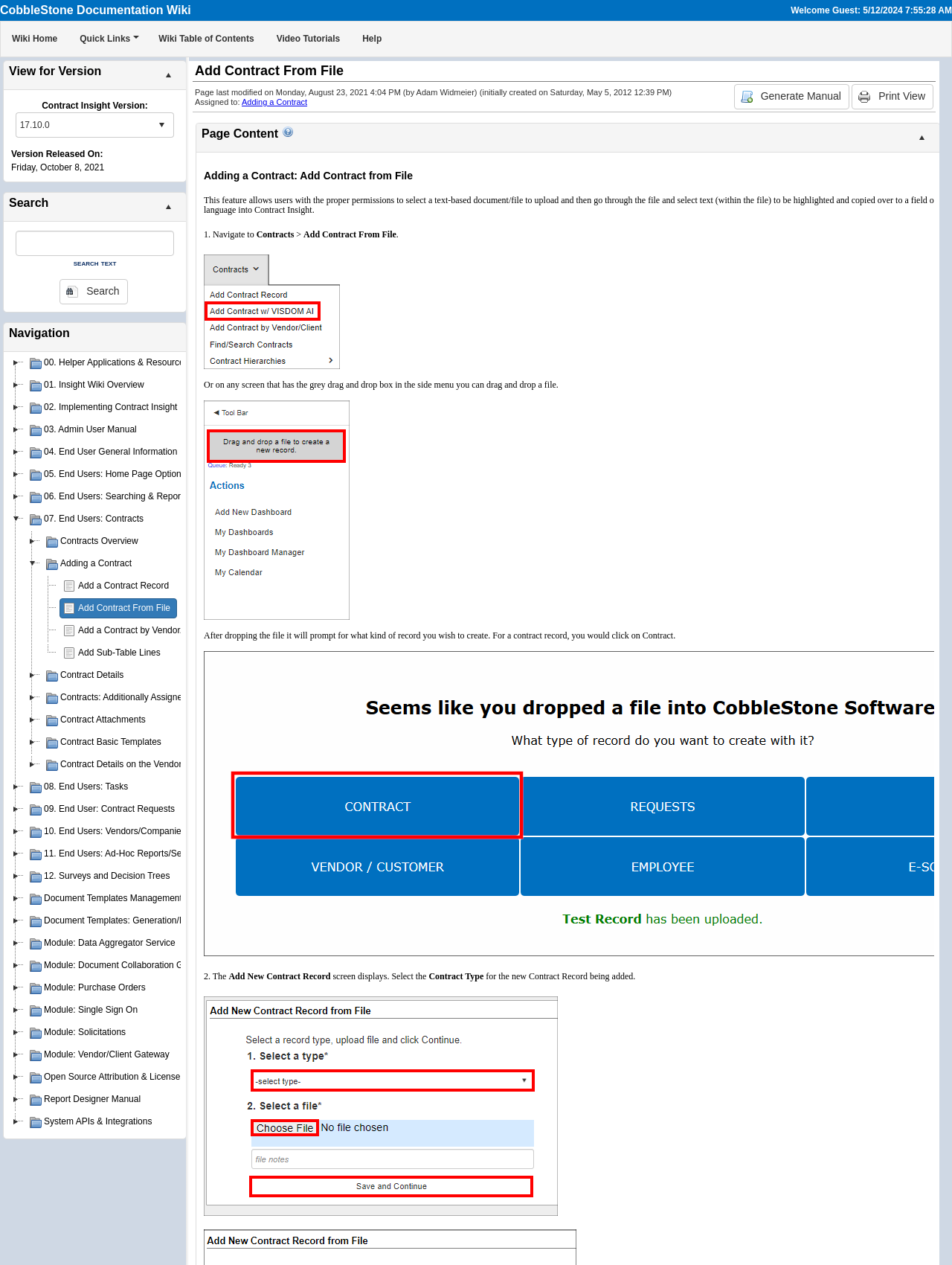Respond to the following query with just one word or a short phrase: 
How many links are there in the top navigation bar?

5